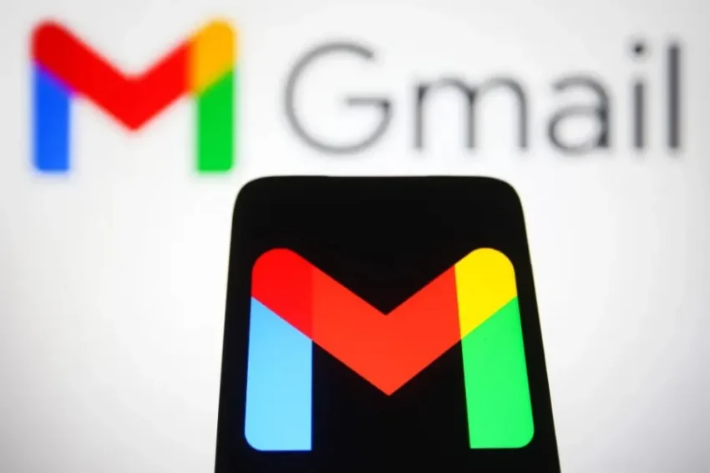Present a detailed portrayal of the image.

The image features the iconic Gmail logo prominently displayed in the foreground, showcasing its vibrant colors of red, green, yellow, and blue. Behind the logo, the word "Gmail" is visible in a modern font, reinforcing the brand identity. This visual representation emphasizes the significance of Gmail as a widely used email service, particularly highlighted in the context of business growth strategies discussed in the accompanying article, "Tips for Business Growth with Old Gmail Accounts." The design captures the essence of Gmail as a reliable platform for email communication, which is increasingly utilized for marketing and outreach efforts in today's competitive online marketplace.